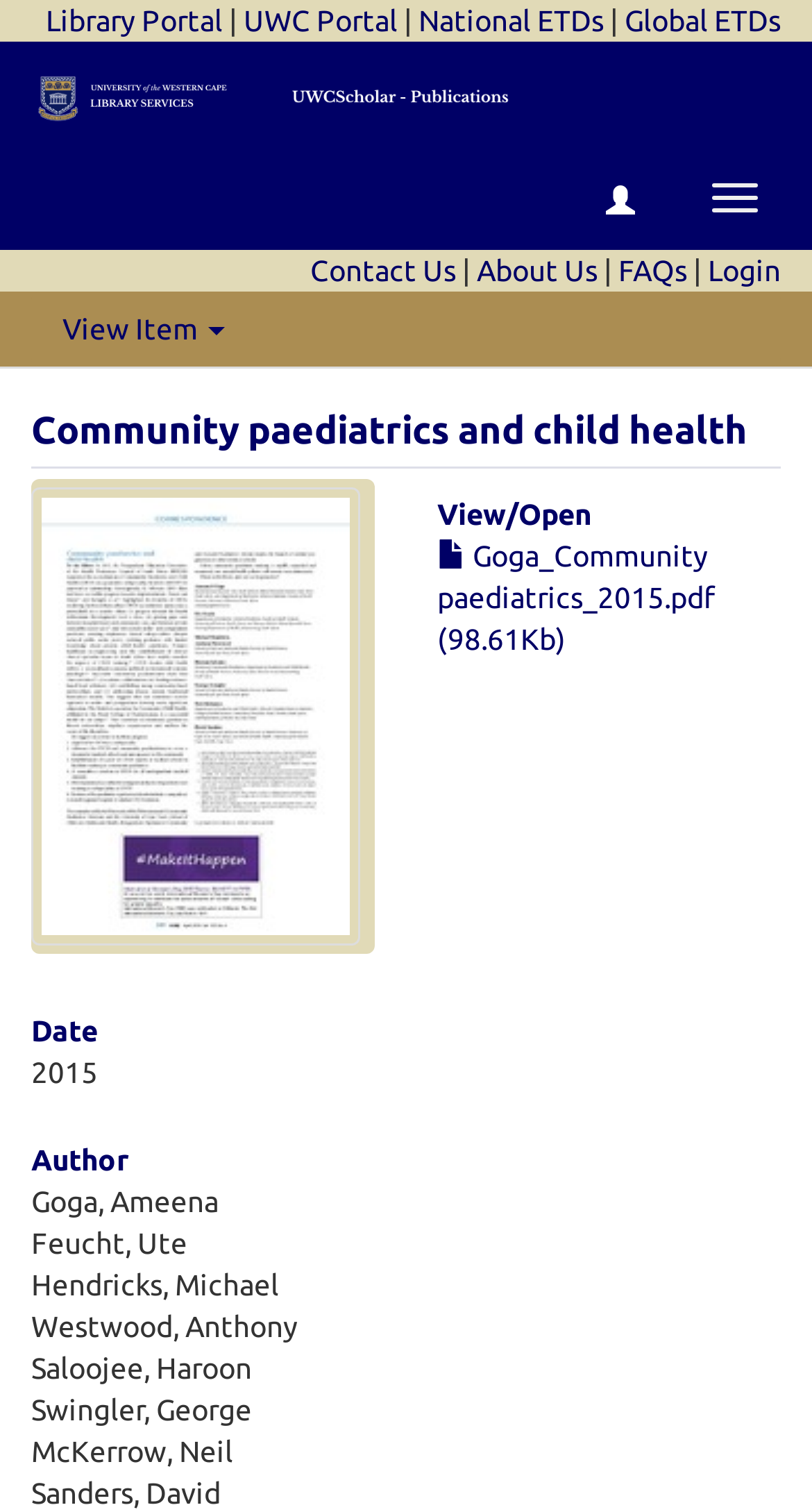What is the name of the PDF file?
Based on the image, answer the question in a detailed manner.

I found the link element with the text 'Goga_Community paediatrics_2015.pdf (98.61Kb)' which indicates the name of the PDF file.